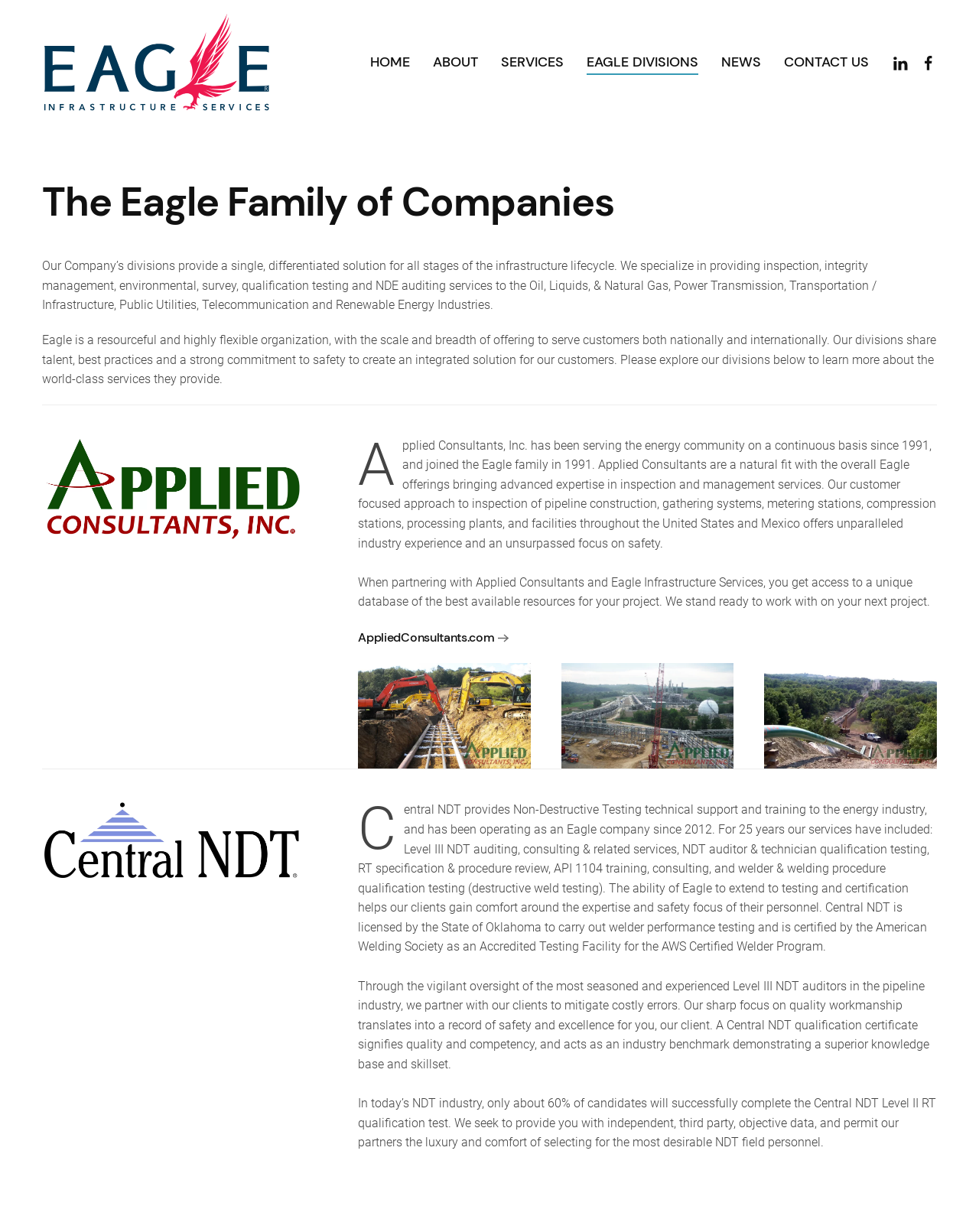Identify the bounding box coordinates for the UI element described as follows: aria-label="Back to home". Use the format (top-left x, top-left y, bottom-right x, bottom-right y) and ensure all values are floating point numbers between 0 and 1.

[0.043, 0.006, 0.277, 0.095]